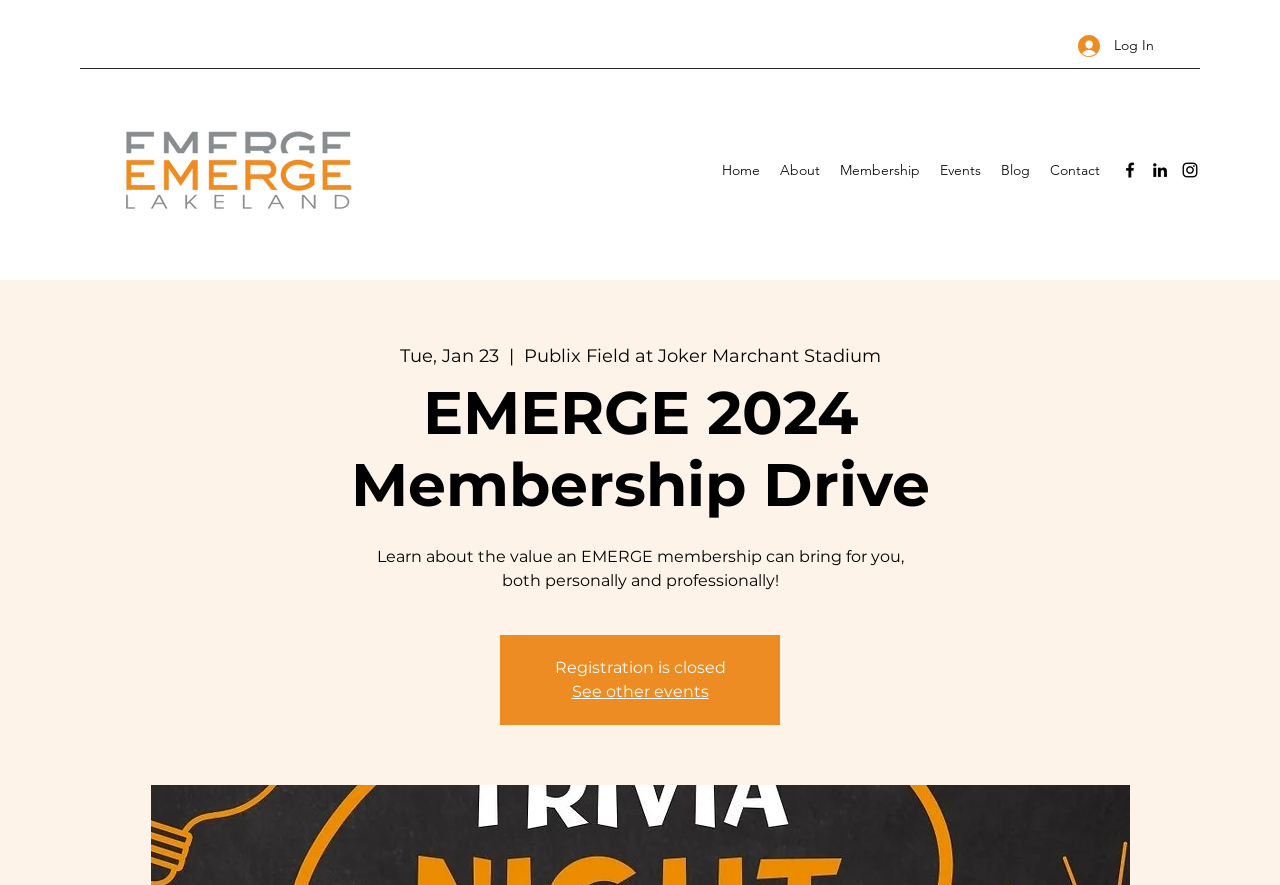Please specify the coordinates of the bounding box for the element that should be clicked to carry out this instruction: "Check the 'STAY CONNECTED' section". The coordinates must be four float numbers between 0 and 1, formatted as [left, top, right, bottom].

None